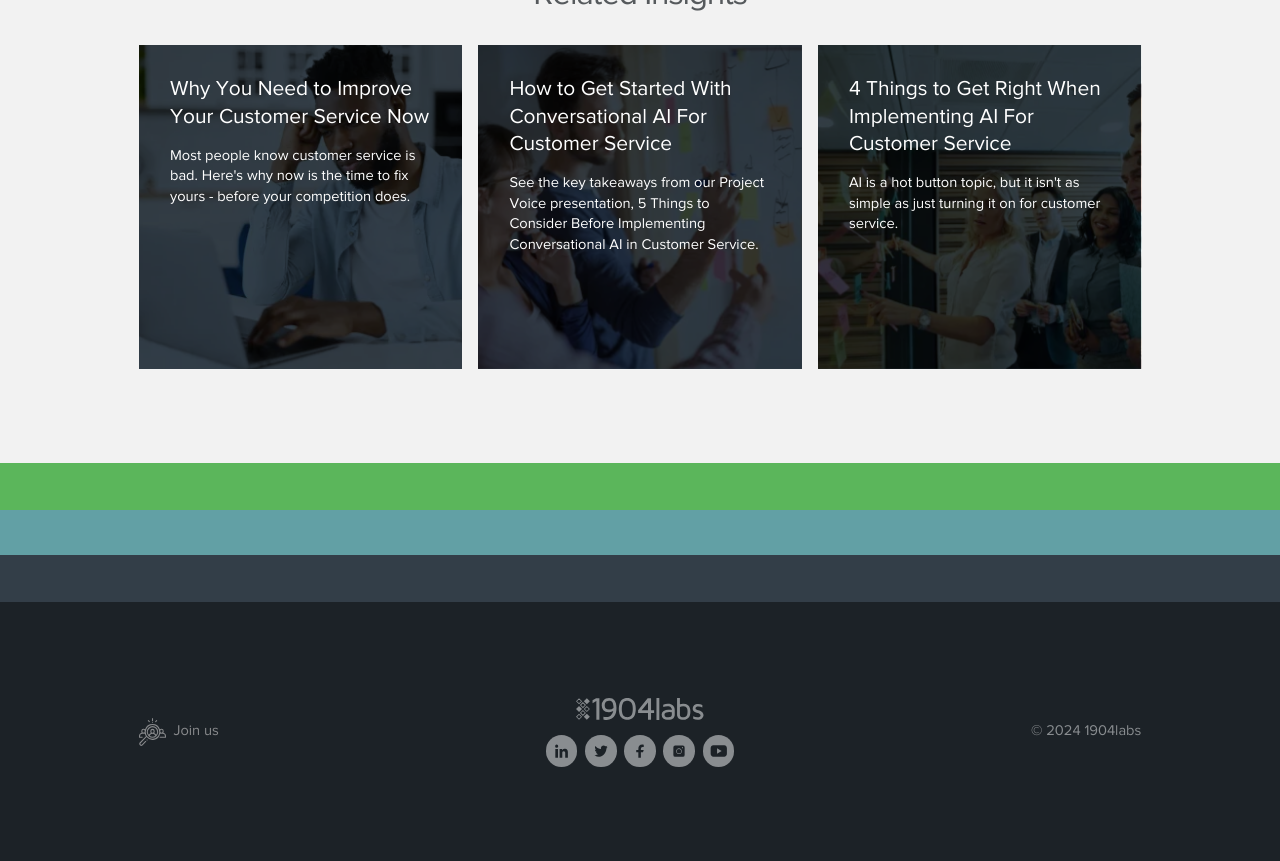Answer the question using only a single word or phrase: 
What is the main topic of the webpage?

Customer Service